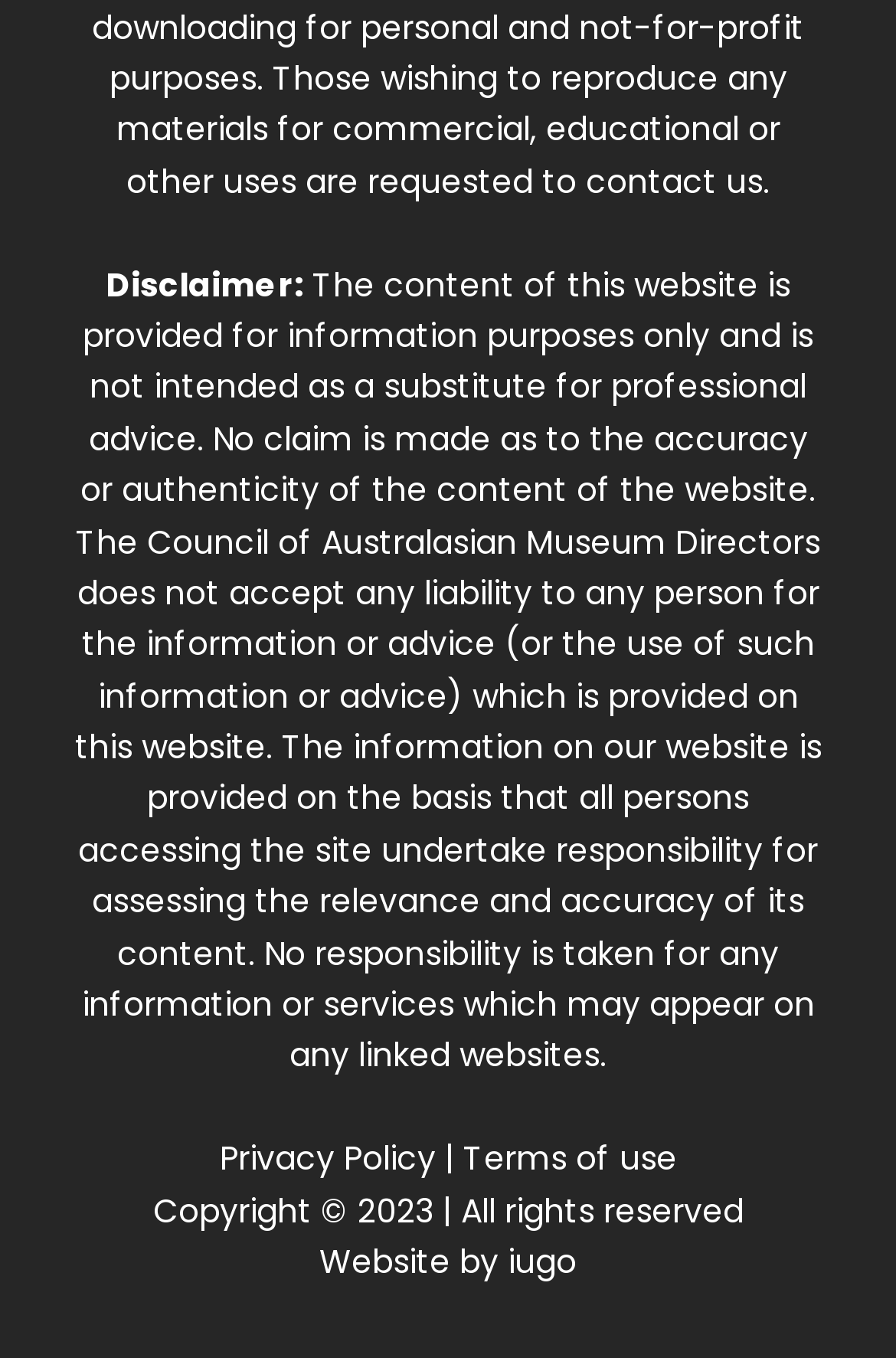Find and provide the bounding box coordinates for the UI element described here: "Privacy Policy". The coordinates should be given as four float numbers between 0 and 1: [left, top, right, bottom].

[0.245, 0.836, 0.486, 0.87]